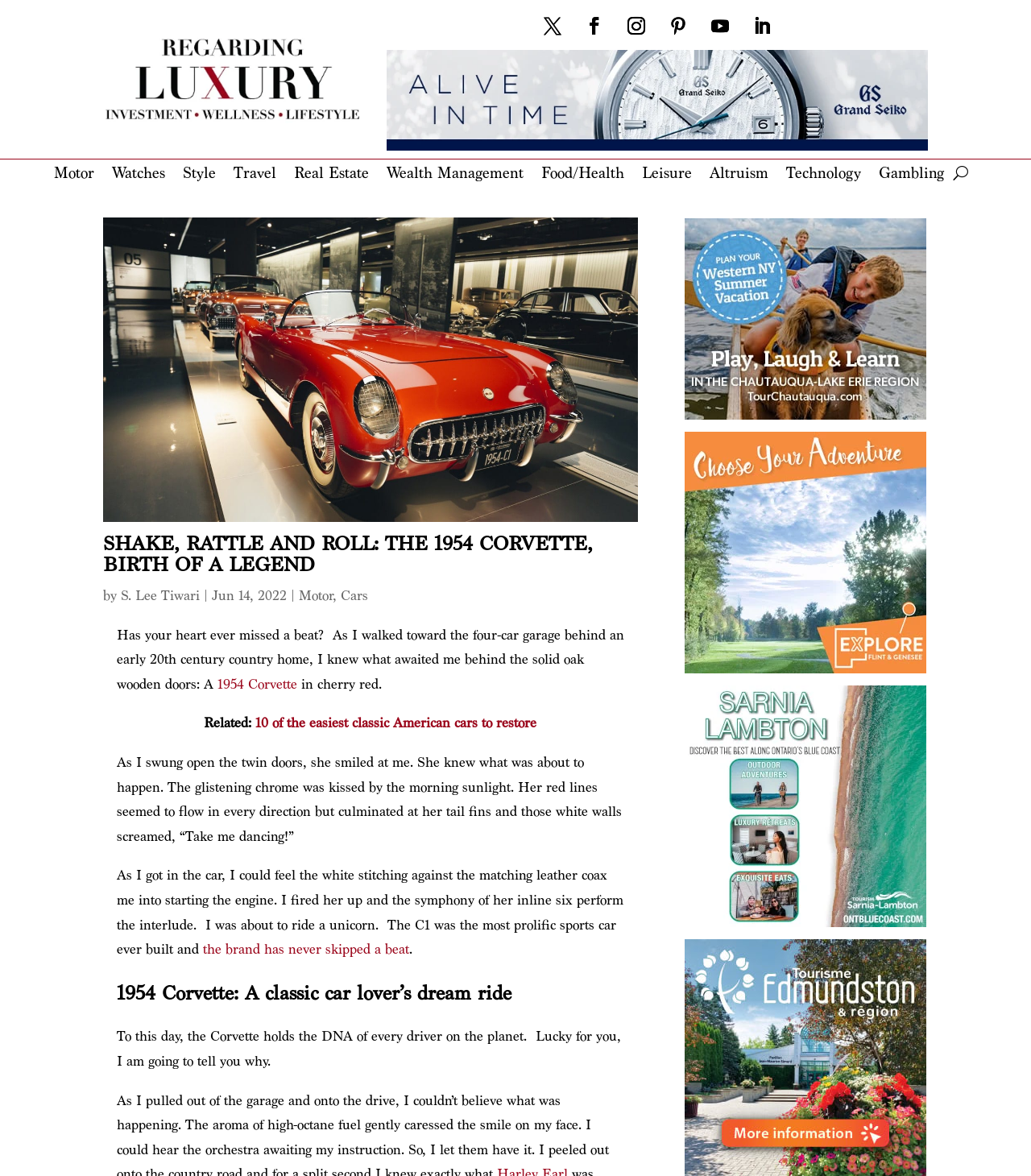What is the color of the car?
Please use the visual content to give a single word or phrase answer.

Cherry red